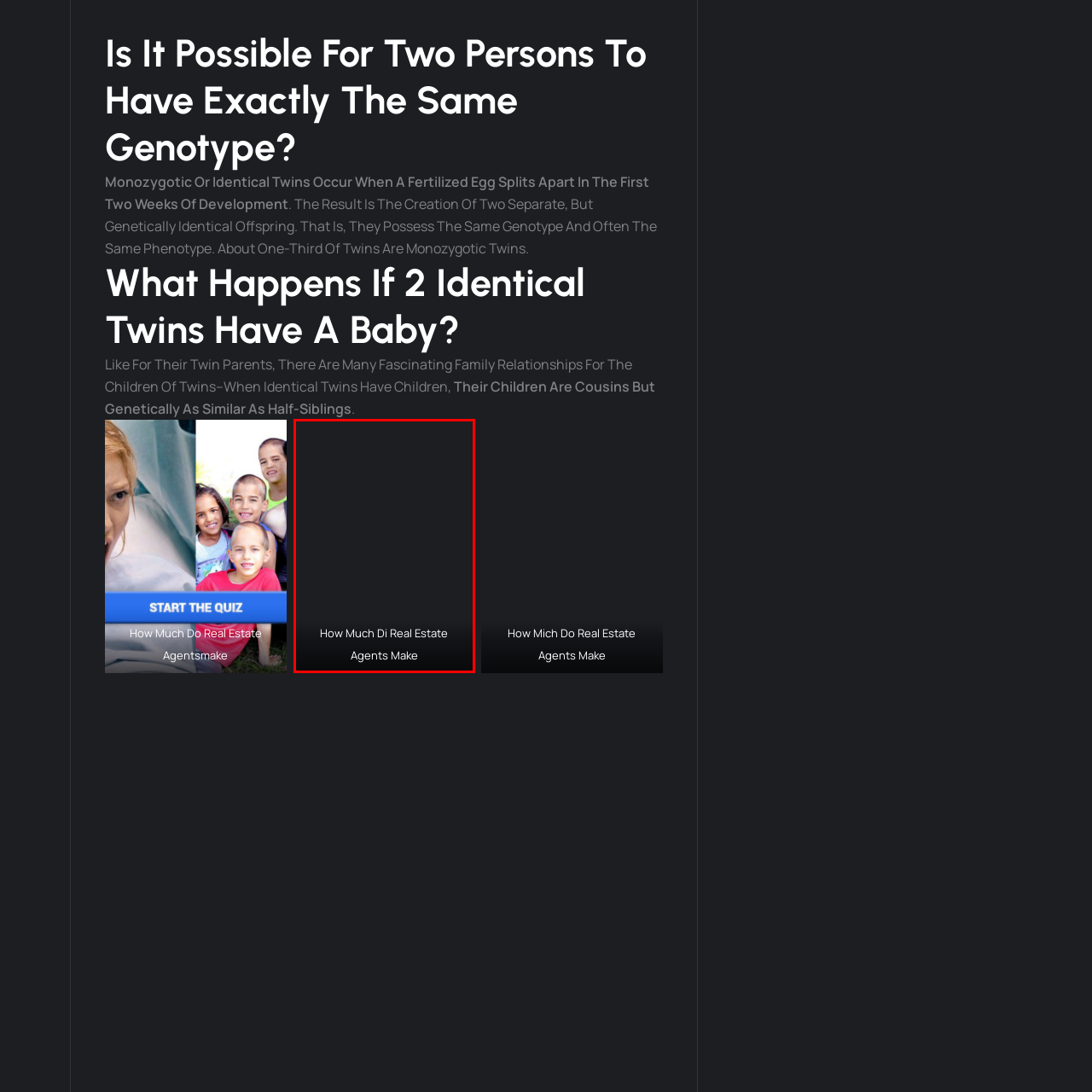Compose a thorough description of the image encased in the red perimeter.

The image features the text "How Much Di Real Estate Agents Make" displayed prominently against a dark background. This caption suggests a focus on the earnings or financial aspects related to real estate agents, potentially attracting readers interested in understanding the income levels within this profession. The design is simple yet effective, drawing attention to the subject matter with clarity and emphasis.